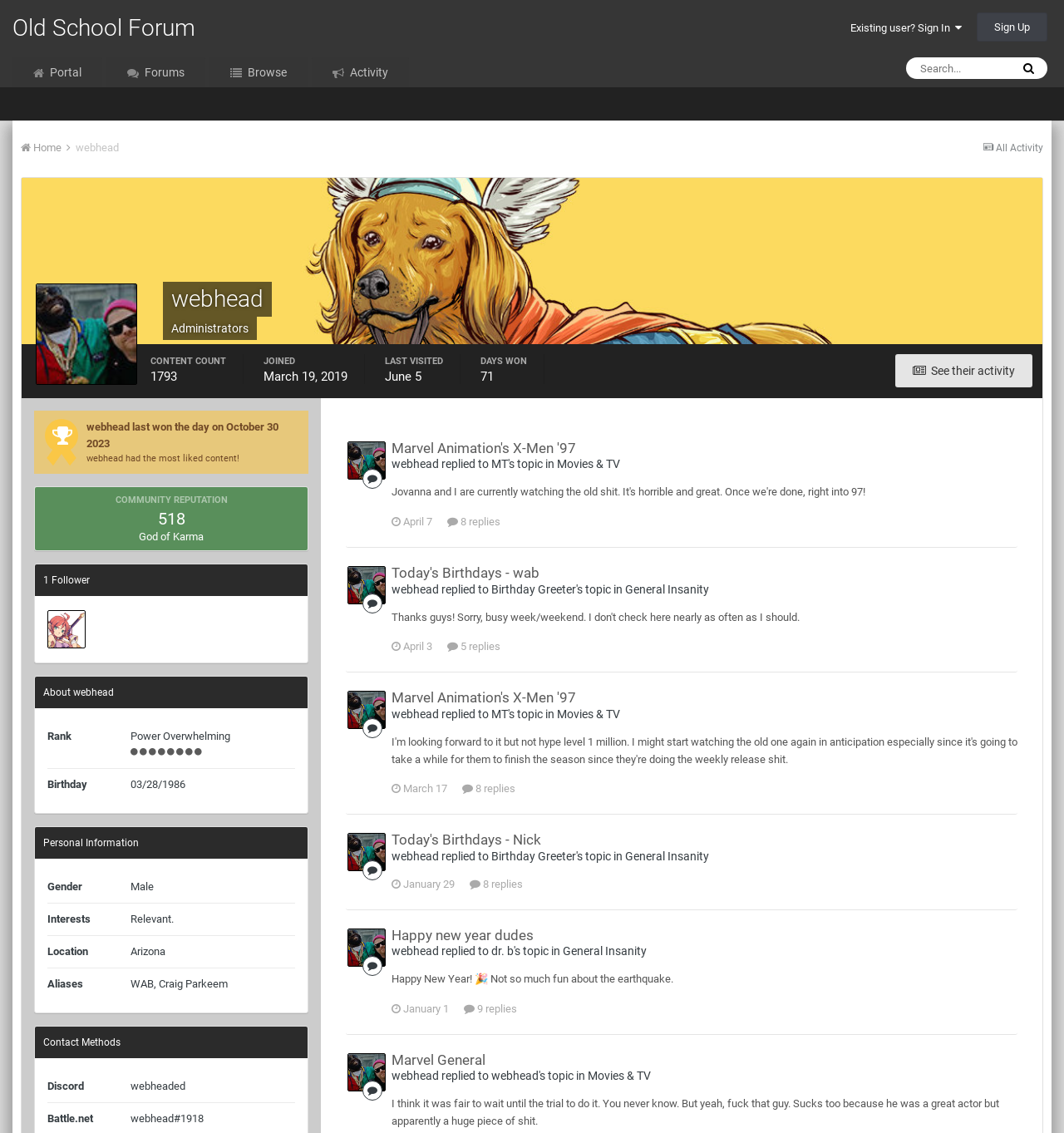Use a single word or phrase to answer the question: 
What is the birthday of webhead?

03/28/1986